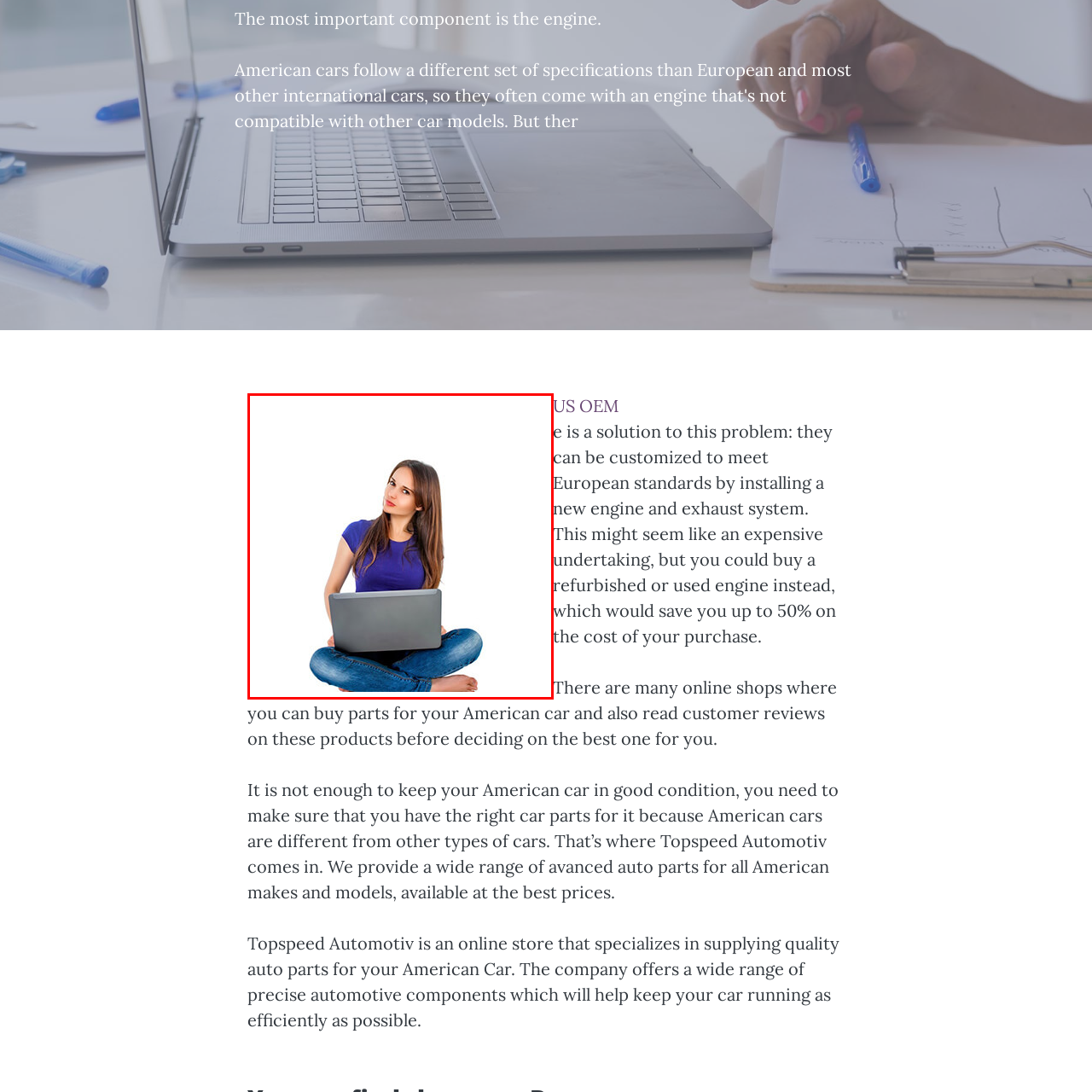Inspect the area within the red bounding box and elaborate on the following question with a detailed answer using the image as your reference: What is the woman doing in the image?

The image depicts the woman sitting comfortably with her legs crossed, holding a laptop on her lap, indicating that she is engaged in some kind of work or online activity, possibly related to remote work or online shopping.